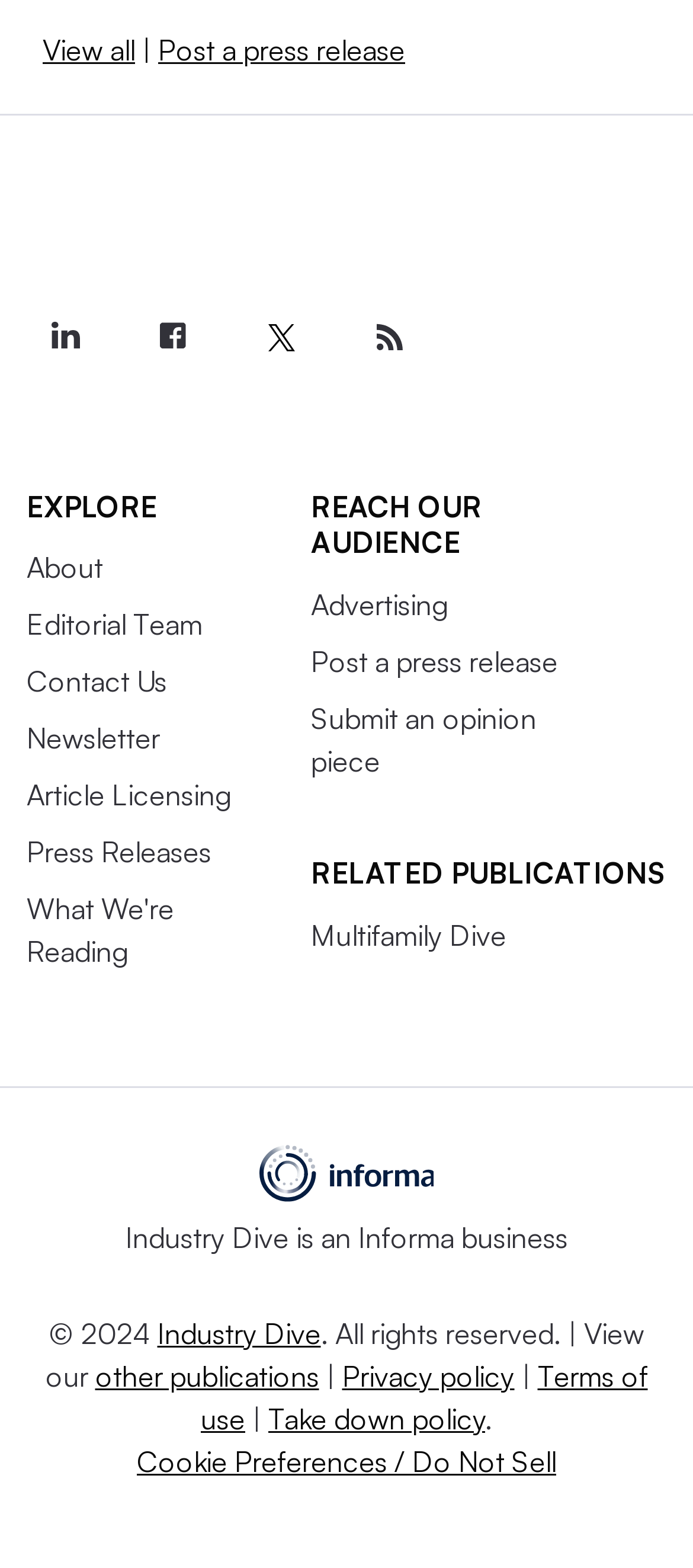Observe the image and answer the following question in detail: What is the name of the company?

The name of the company can be found in the top-left corner of the webpage, where the logo is located. The text 'Industry Dive Logo' is associated with the logo, indicating that the company name is Industry Dive.